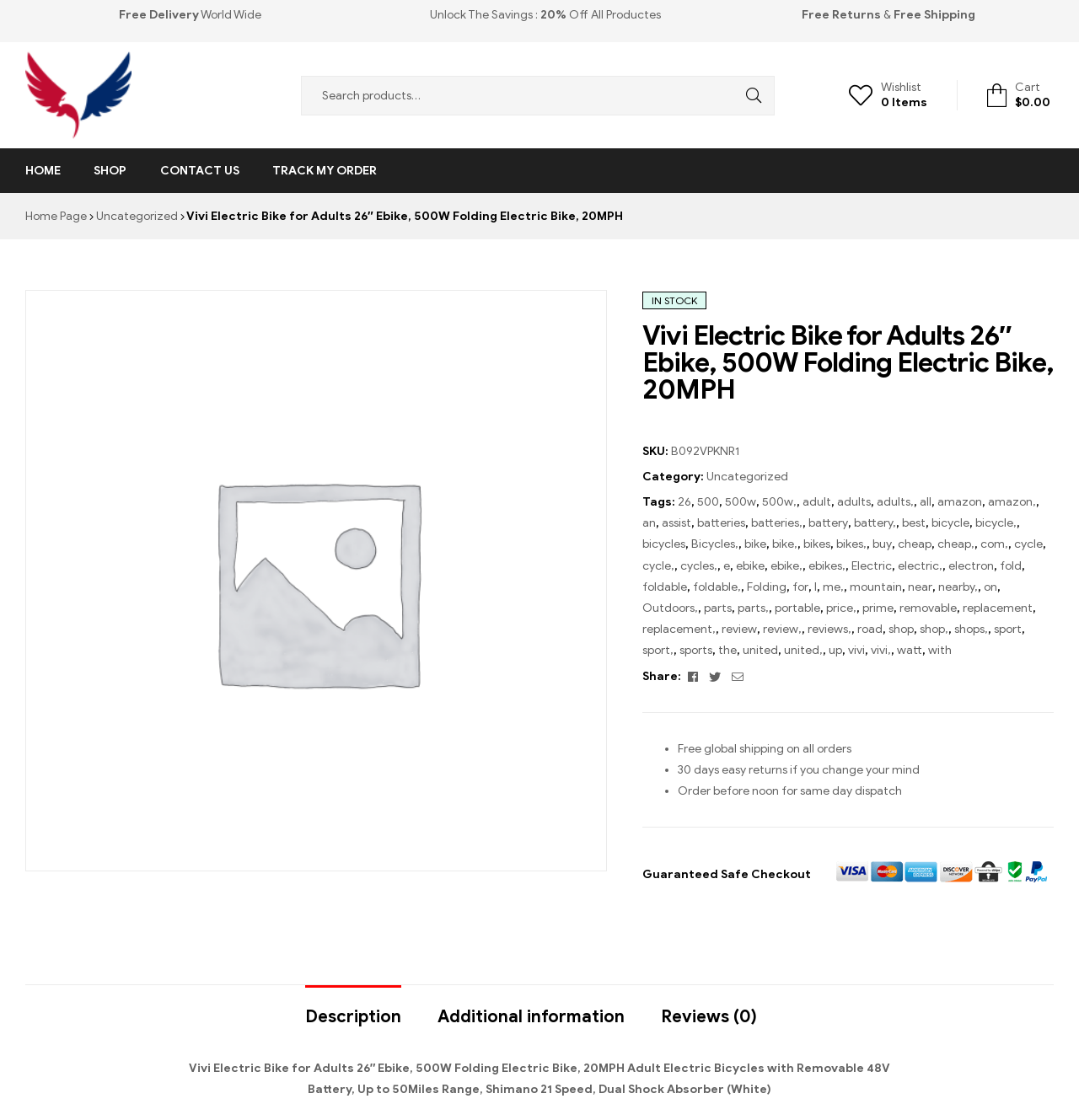Refer to the image and provide an in-depth answer to the question:
What is the name of the electric bike being sold?

The webpage is displaying a product page for an electric bike, and the title of the product is 'Vivi Electric Bike for Adults 26″ Ebike, 500W Folding Electric Bike, 20MPH', indicating that the name of the electric bike being sold is Vivi Electric Bike.